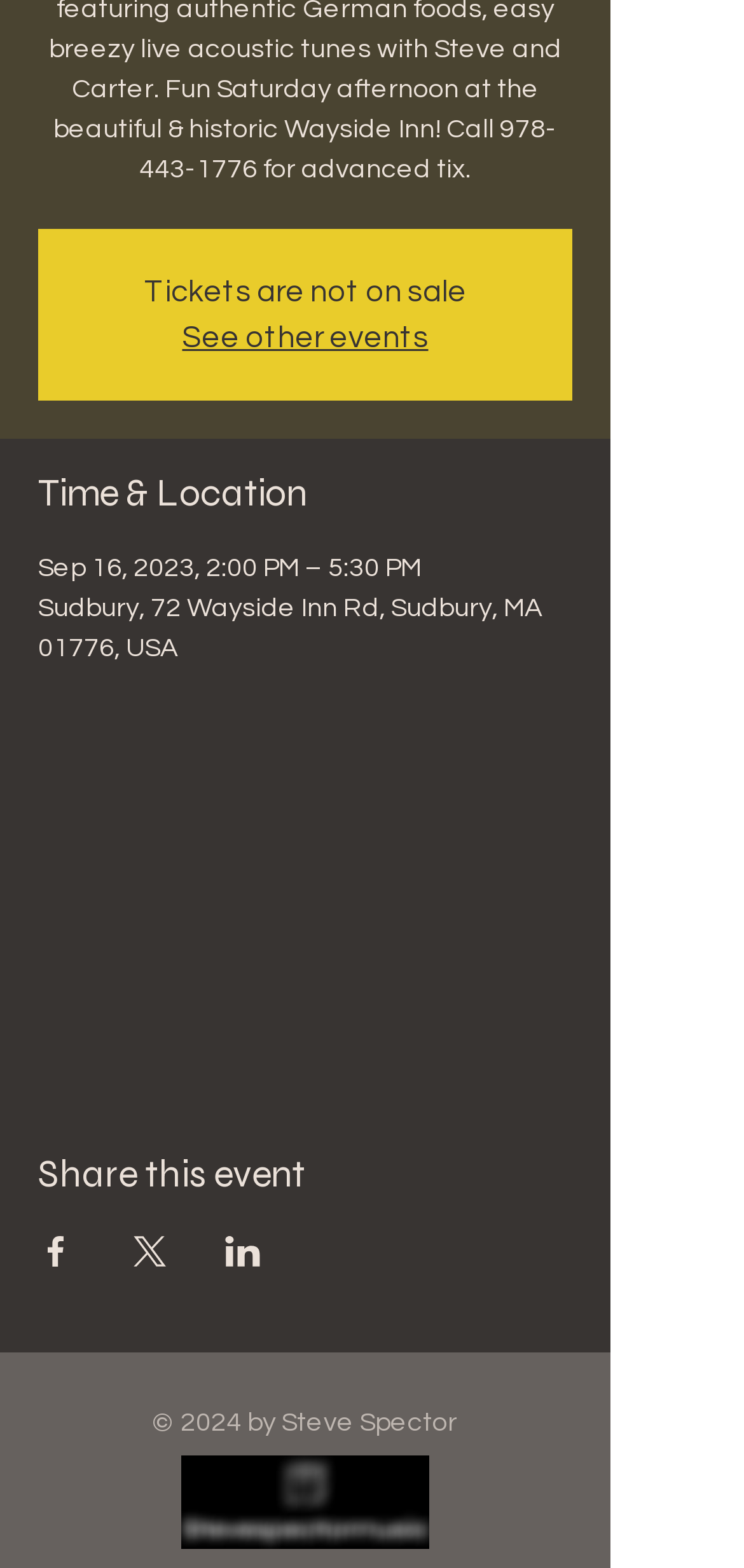Provide the bounding box coordinates for the UI element that is described by this text: "aria-label="Share event on Facebook"". The coordinates should be in the form of four float numbers between 0 and 1: [left, top, right, bottom].

[0.051, 0.788, 0.1, 0.807]